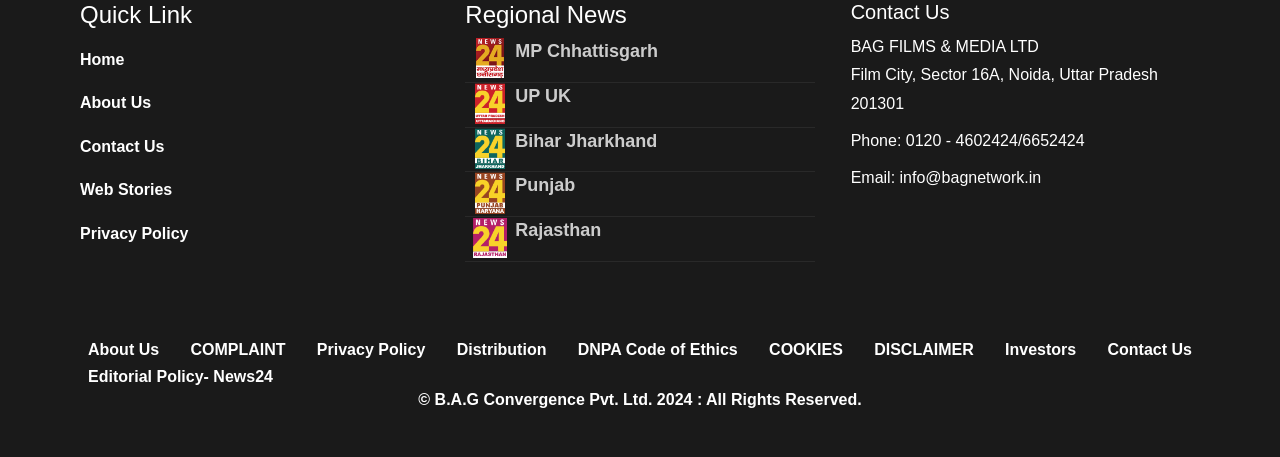Can you find the bounding box coordinates of the area I should click to execute the following instruction: "Click on the 'News' link"?

[0.364, 0.083, 0.403, 0.17]